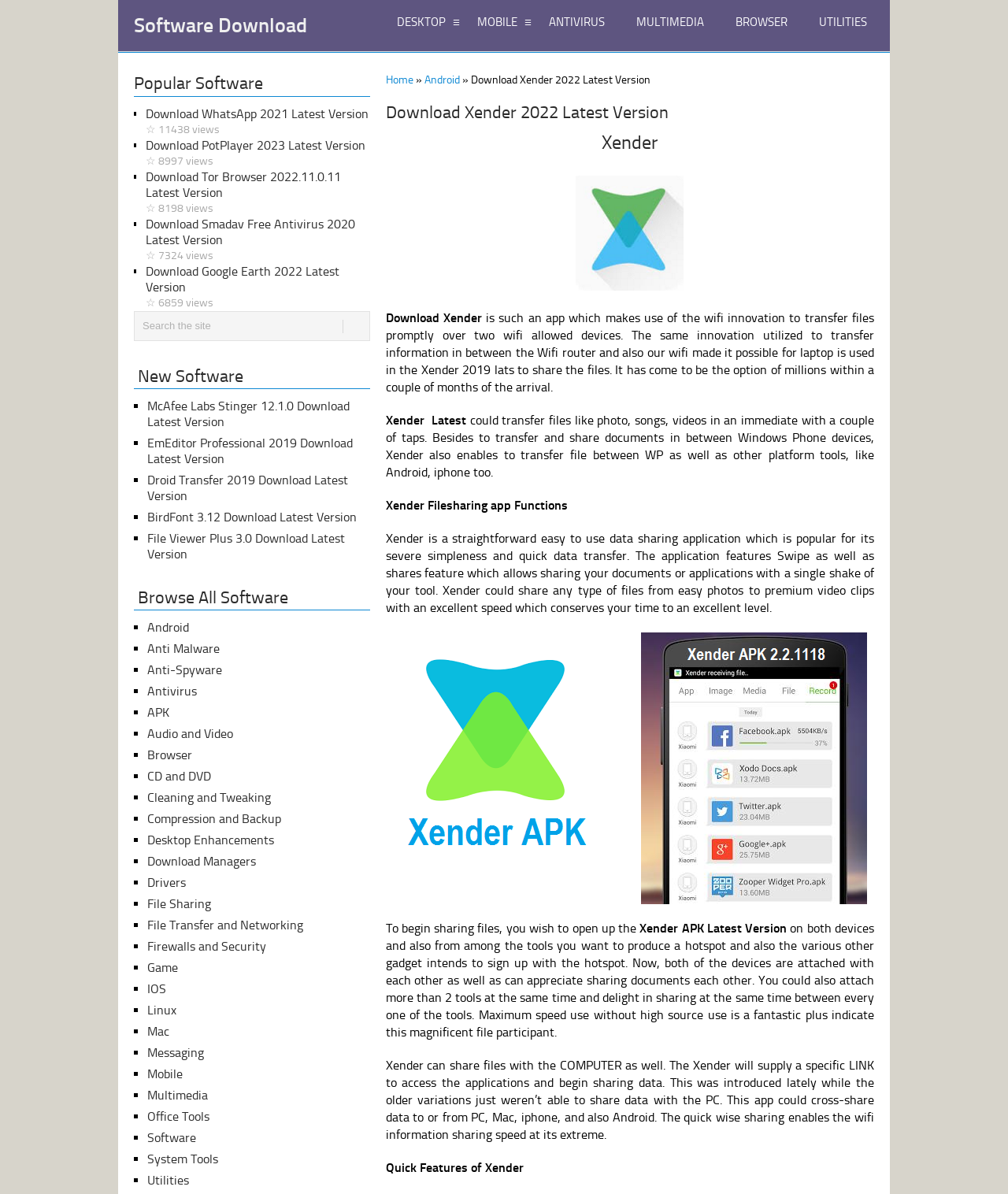Using the elements shown in the image, answer the question comprehensively: How many popular software are listed on the webpage?

By counting the links under the 'Popular Software' heading, I found 5 popular software listed on the webpage, including WhatsApp, PotPlayer, Tor Browser, Smadav Free Antivirus, and Google Earth.